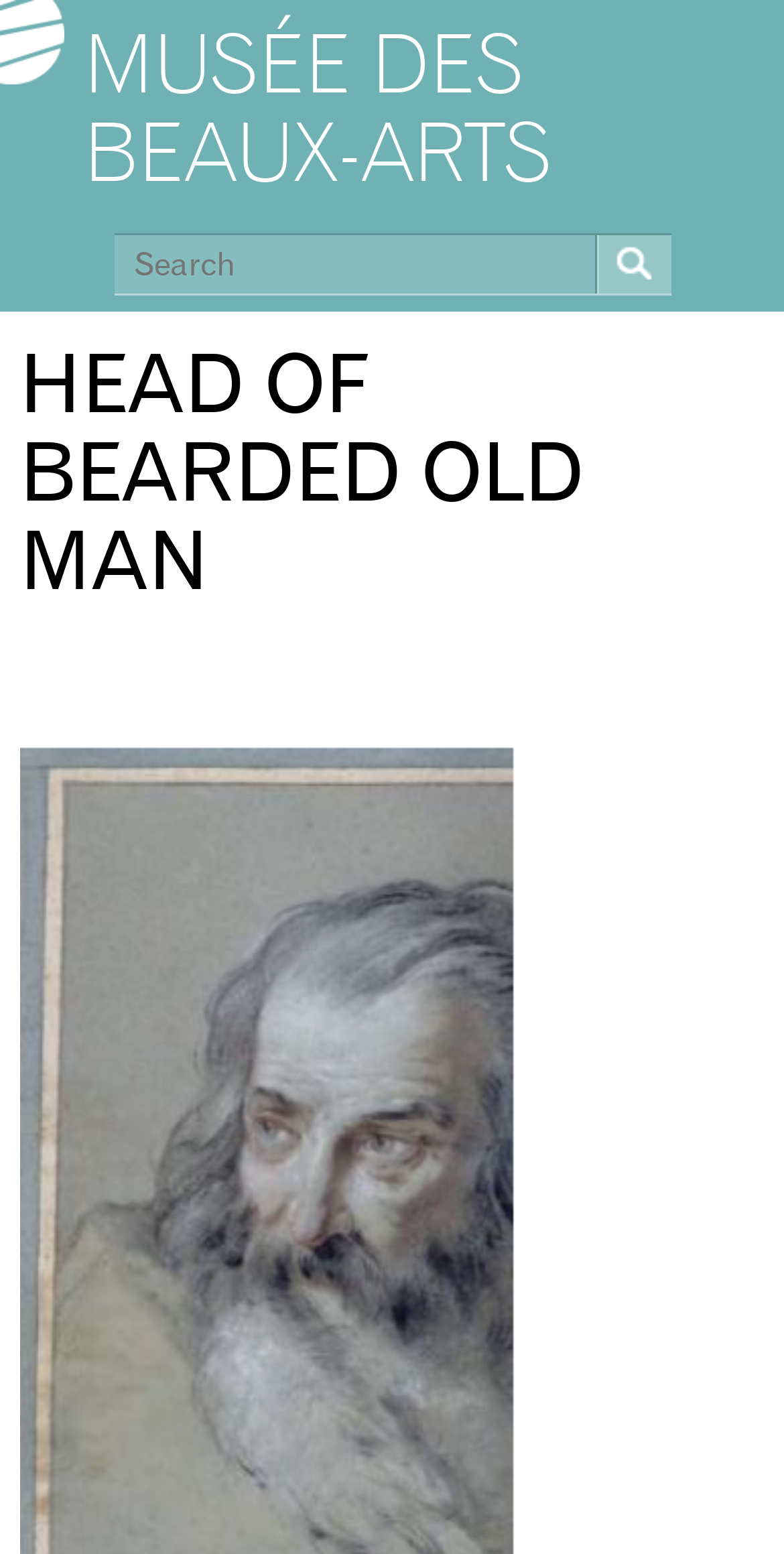Given the description "Social Media: Firefly", provide the bounding box coordinates of the corresponding UI element.

None